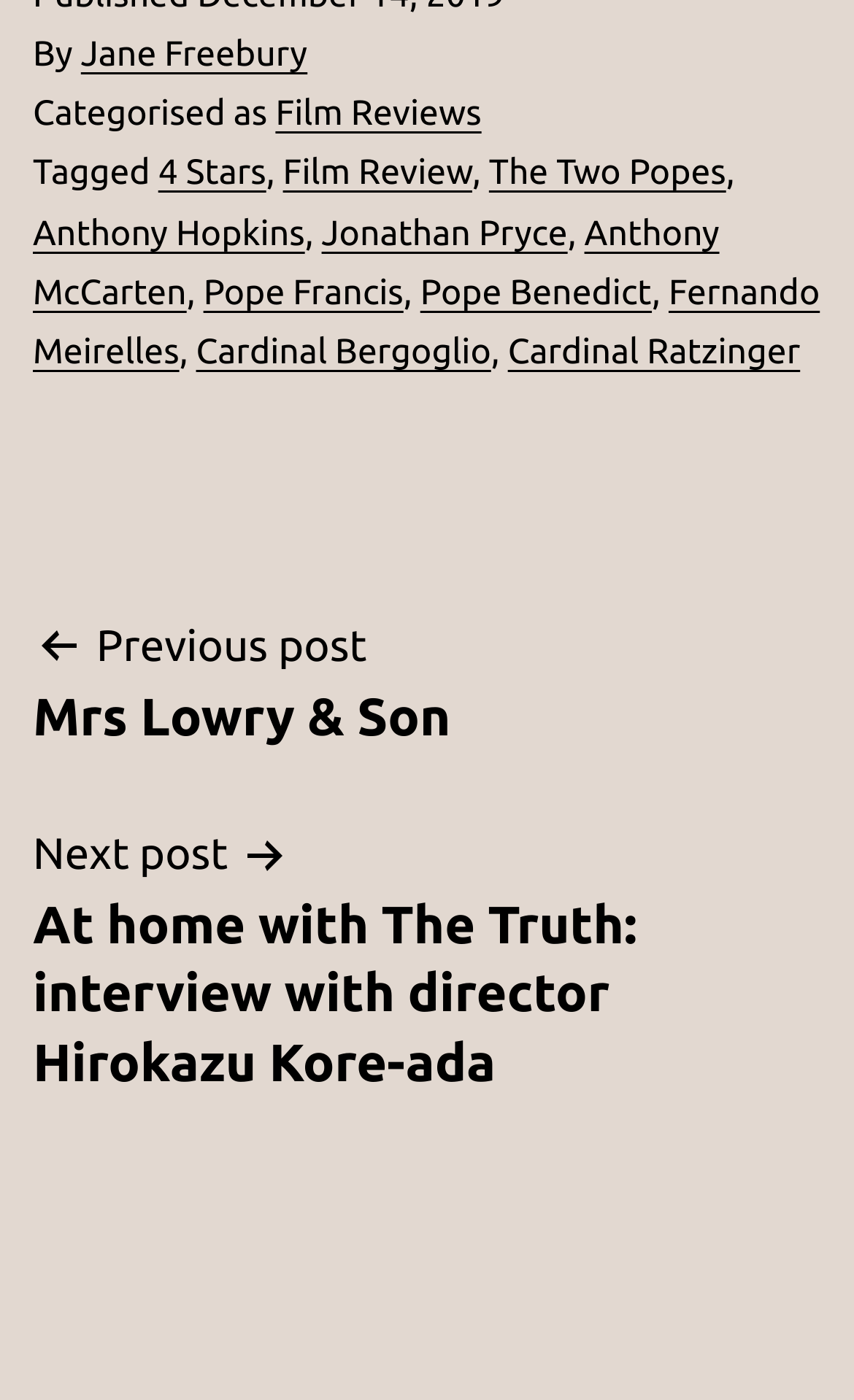Locate the bounding box coordinates of the region to be clicked to comply with the following instruction: "Explore Film Reviews". The coordinates must be four float numbers between 0 and 1, in the form [left, top, right, bottom].

[0.323, 0.067, 0.564, 0.096]